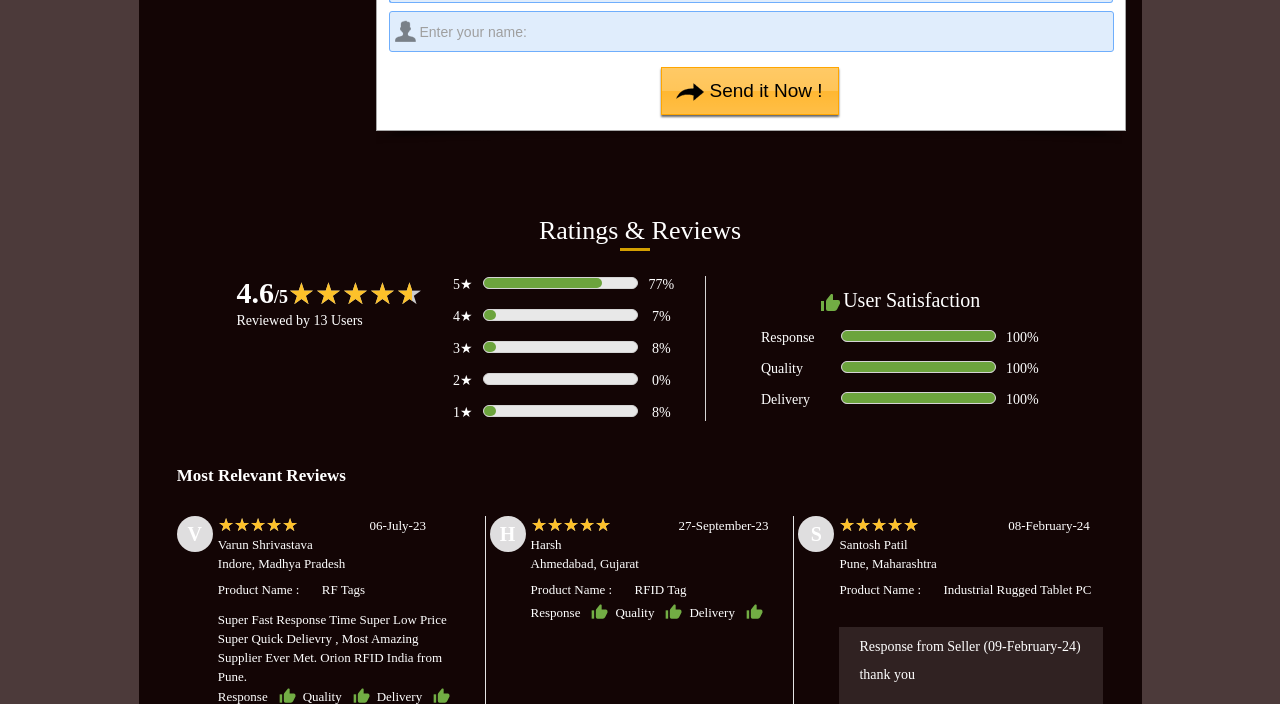Identify the bounding box coordinates for the UI element described as follows: "value="Send it Now !"". Ensure the coordinates are four float numbers between 0 and 1, formatted as [left, top, right, bottom].

[0.516, 0.176, 0.655, 0.244]